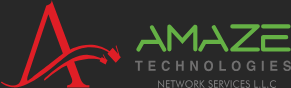Provide a comprehensive description of the image.

The image features the logo of Amaze Technologies, a network services provider. The logo prominently displays a stylized letter "A" in red alongside the word "AMAZE" in bright green, emphasizing creativity and innovation. Below the main brand name, the text "TECHNOLOGIES NETWORK SERVICES L.L.C." is presented in a clean, modern font, indicating the company's focus on technology and network solutions. The overall design conveys a professional and contemporary appearance, suitable for a tech-savvy audience.